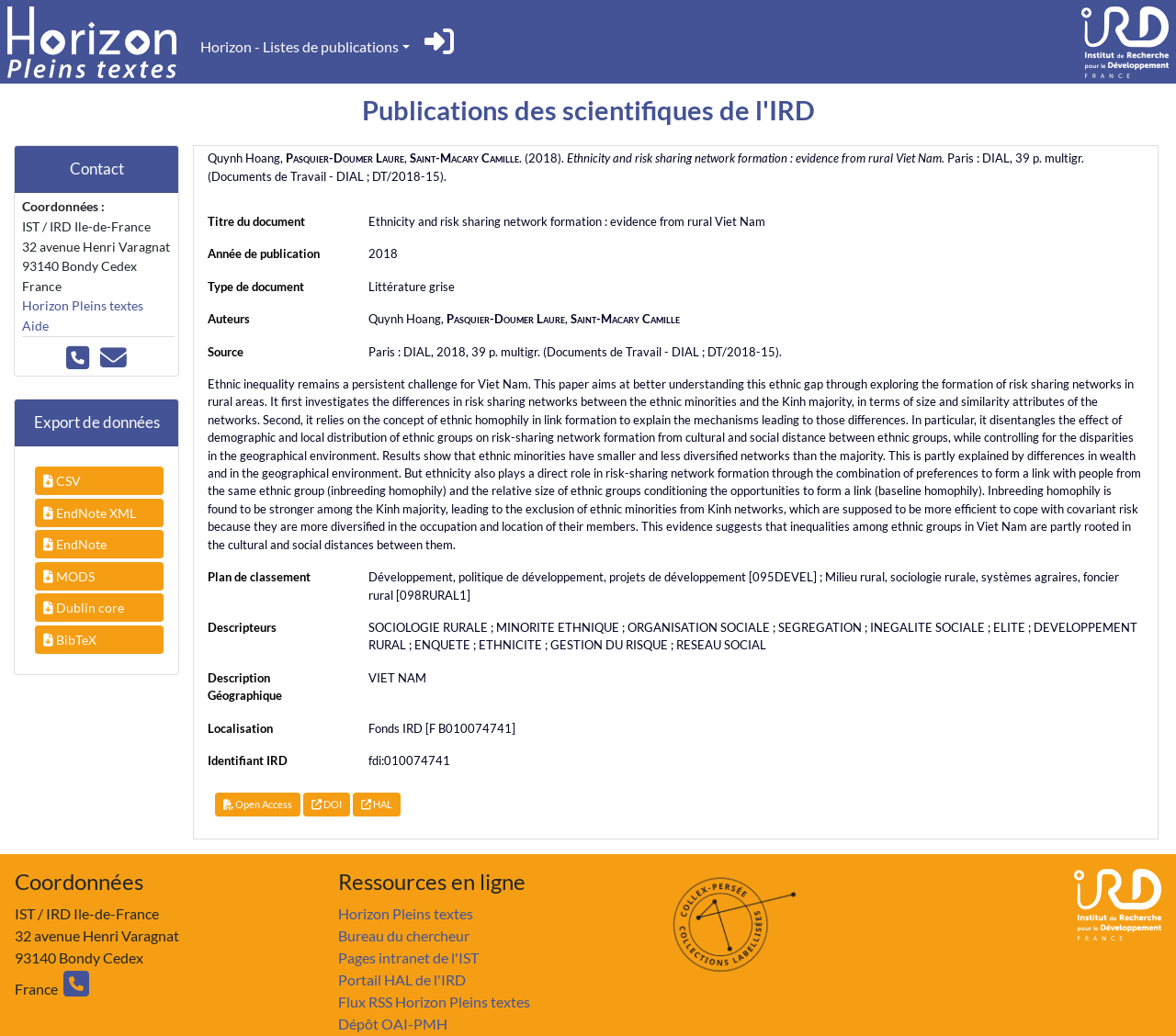Please answer the following question using a single word or phrase: What is the type of document?

Littérature grise